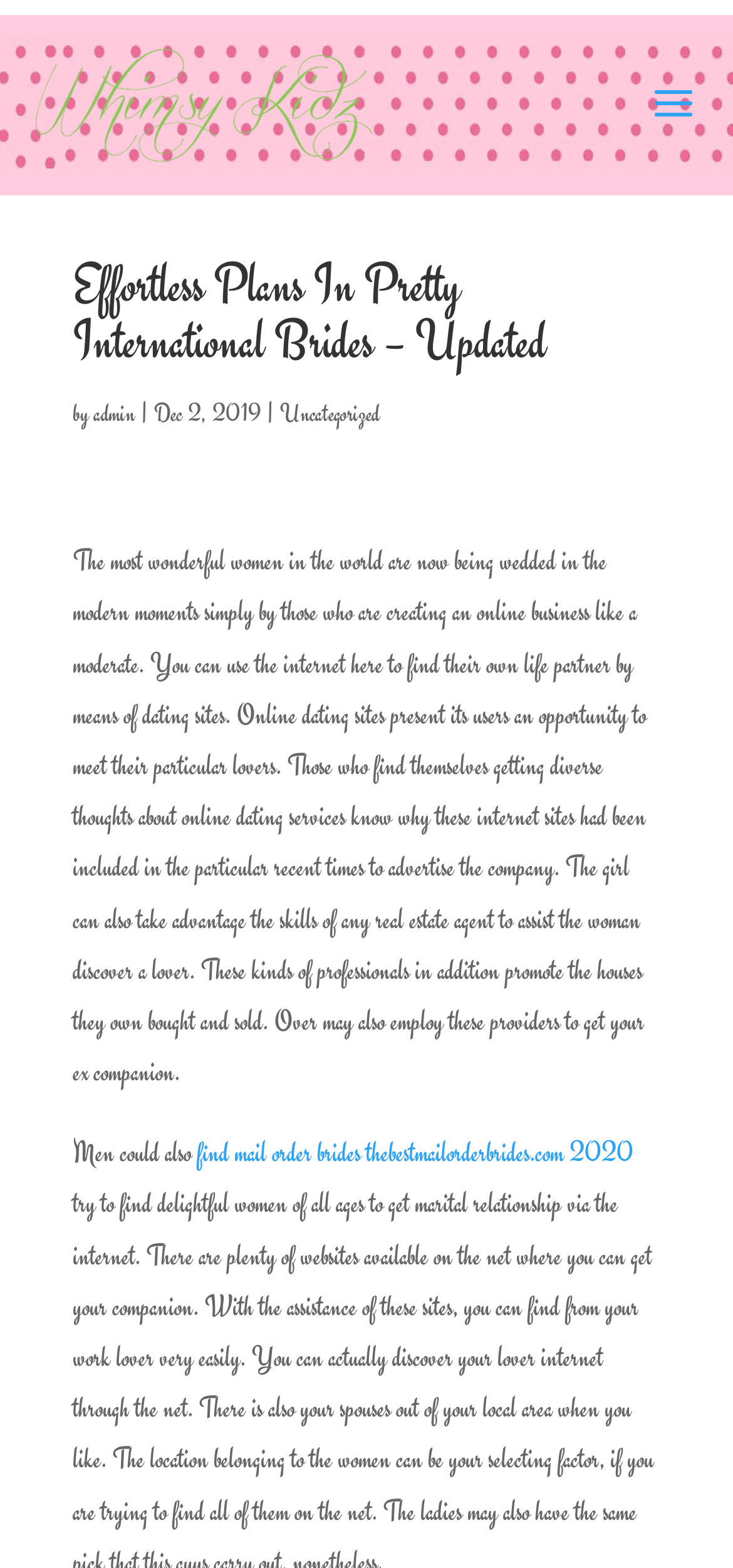Bounding box coordinates should be in the format (top-left x, top-left y, bottom-right x, bottom-right y) and all values should be floating point numbers between 0 and 1. Determine the bounding box coordinate for the UI element described as: admin

[0.128, 0.253, 0.185, 0.274]